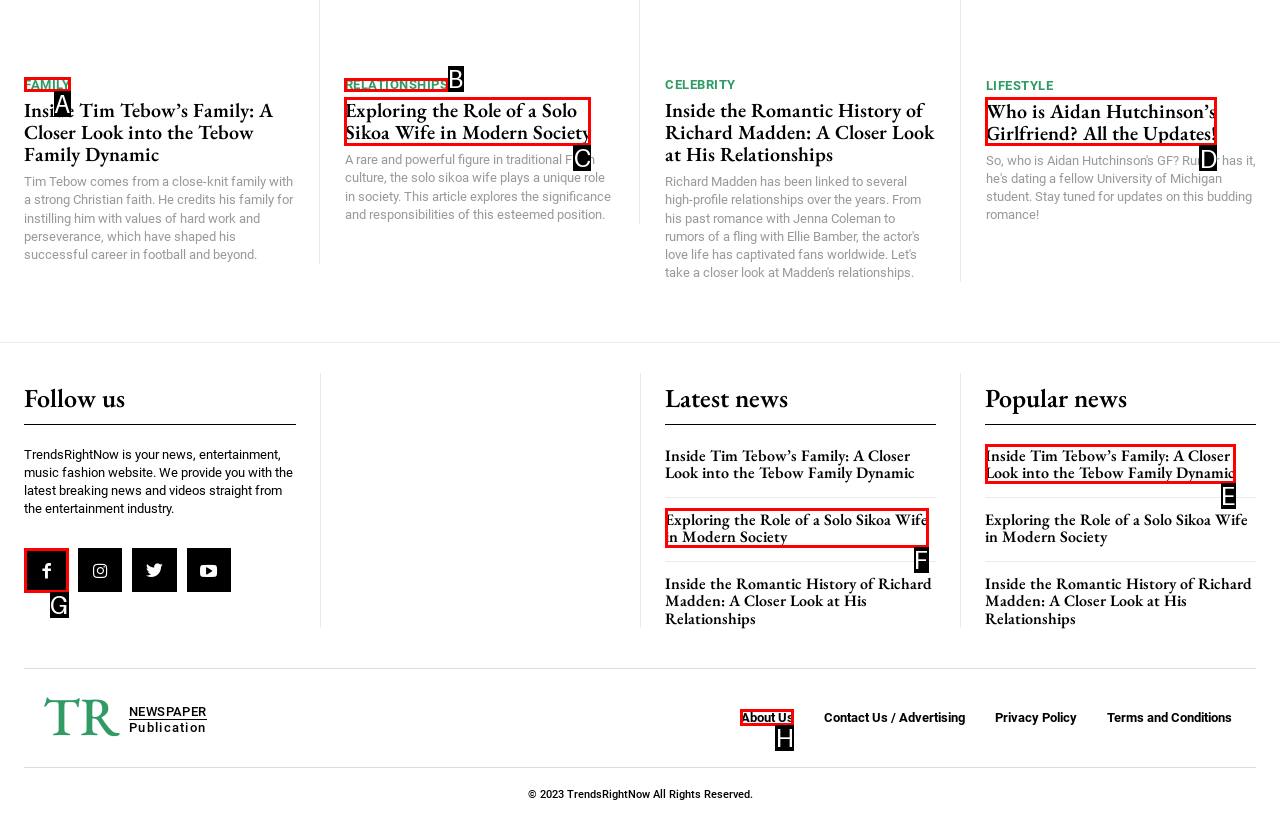Select the HTML element that should be clicked to accomplish the task: Click on the 'FAMILY' link Reply with the corresponding letter of the option.

A